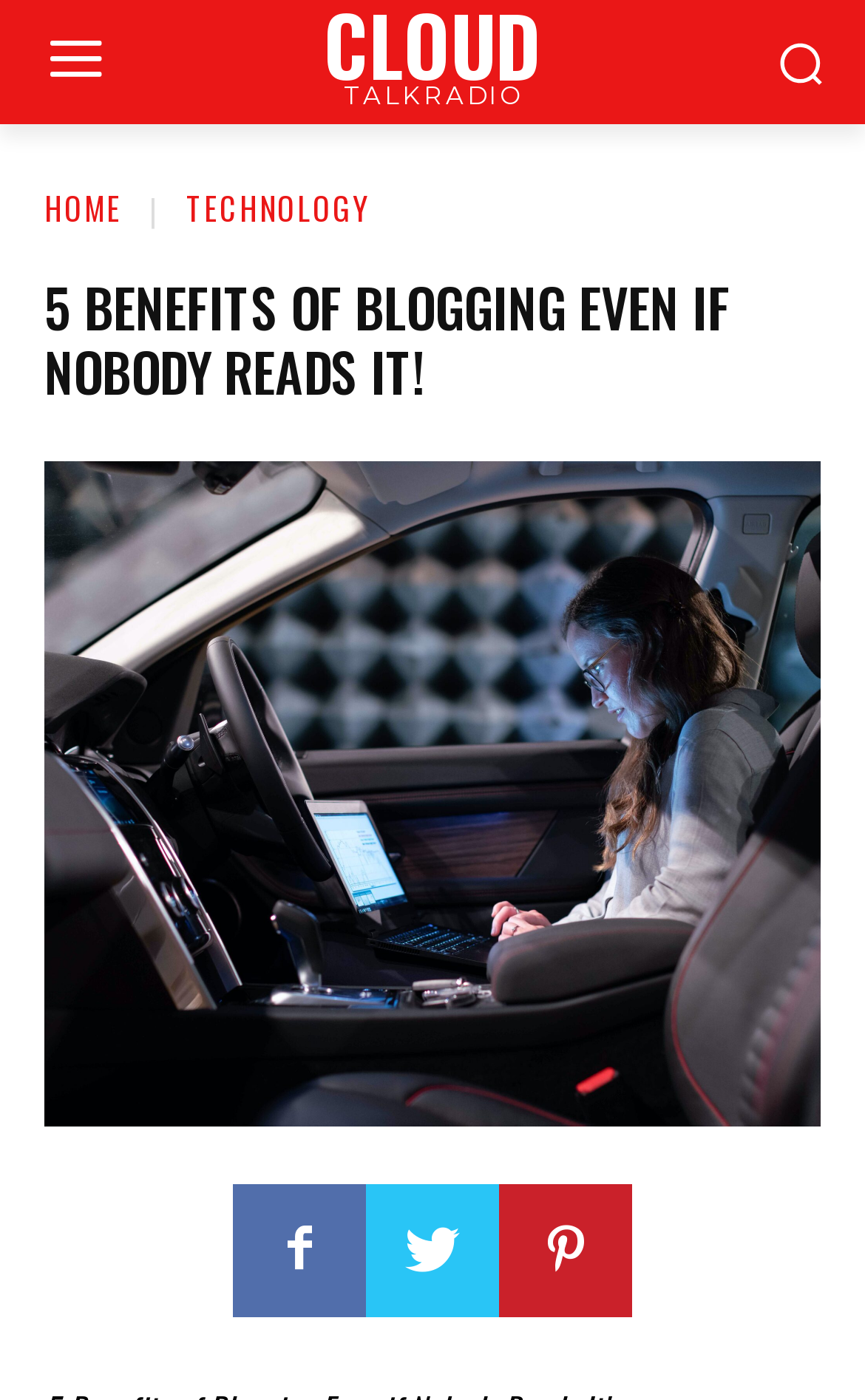Describe in detail what you see on the webpage.

The webpage is about the benefits of blogging, even if nobody reads it. At the top left, there is a link to "CLOUD TALKRADIO" and an image is placed at the top right corner. Below these elements, there are three links: "HOME" at the left, "TECHNOLOGY" at the center, and a heading "5 BENEFITS OF BLOGGING EVEN IF NOBODY READS IT!" that spans across the entire width of the page. 

At the bottom of the page, there are three social media links, represented by icons, aligned horizontally from left to right. The article itself is not described in the accessibility tree, but the meta description suggests that it will explore the 5 benefits of blogging even if nobody reads it, including improving writing.